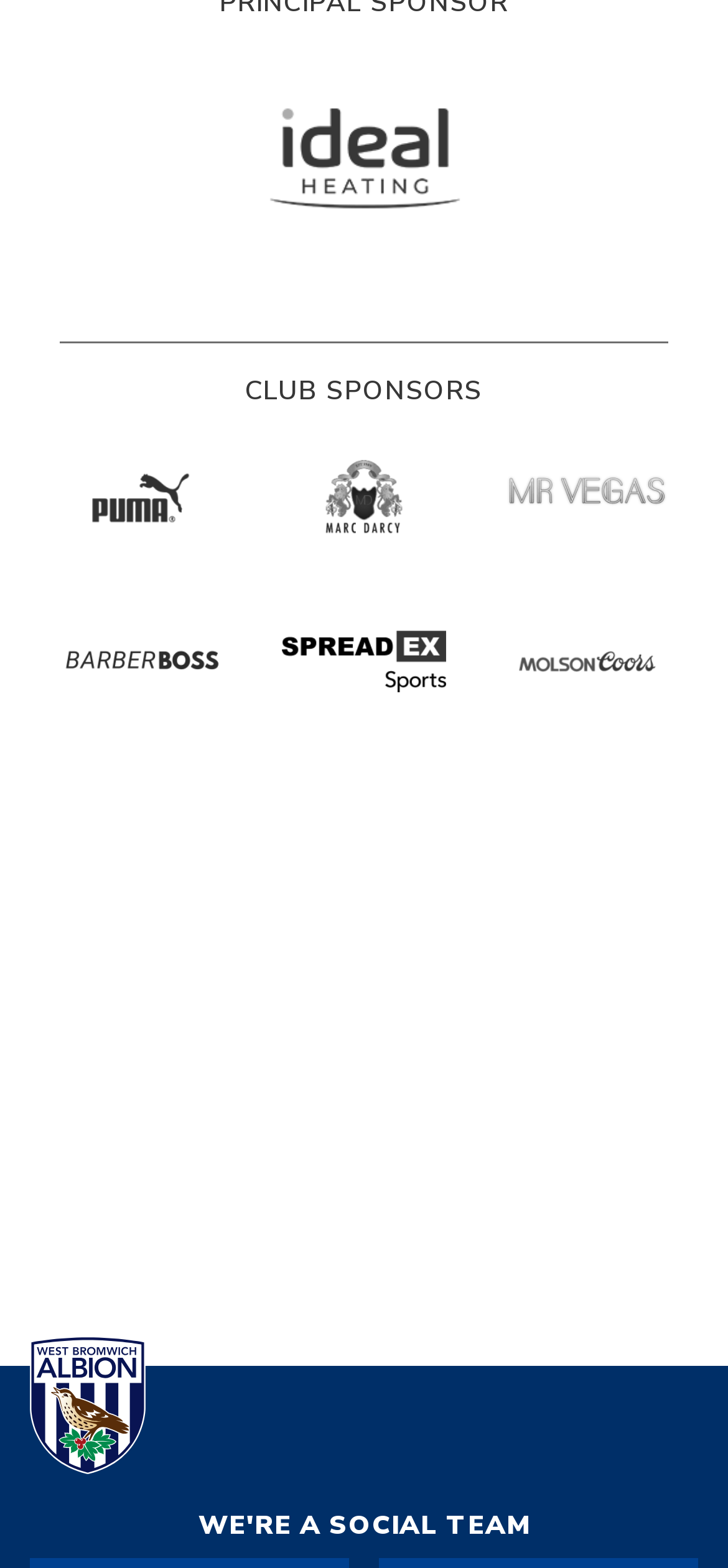Identify the bounding box of the HTML element described here: "title="Gauchos"". Provide the coordinates as four float numbers between 0 and 1: [left, top, right, bottom].

[0.388, 0.498, 0.612, 0.556]